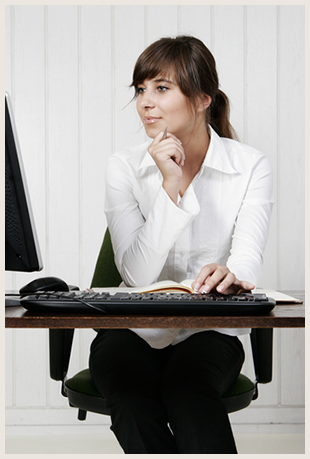With reference to the image, please provide a detailed answer to the following question: What is the woman resting her chin on?

The caption describes the woman as 'thoughtfully resting her chin on her hand while looking at the screen', which indicates that her chin is resting on her hand.